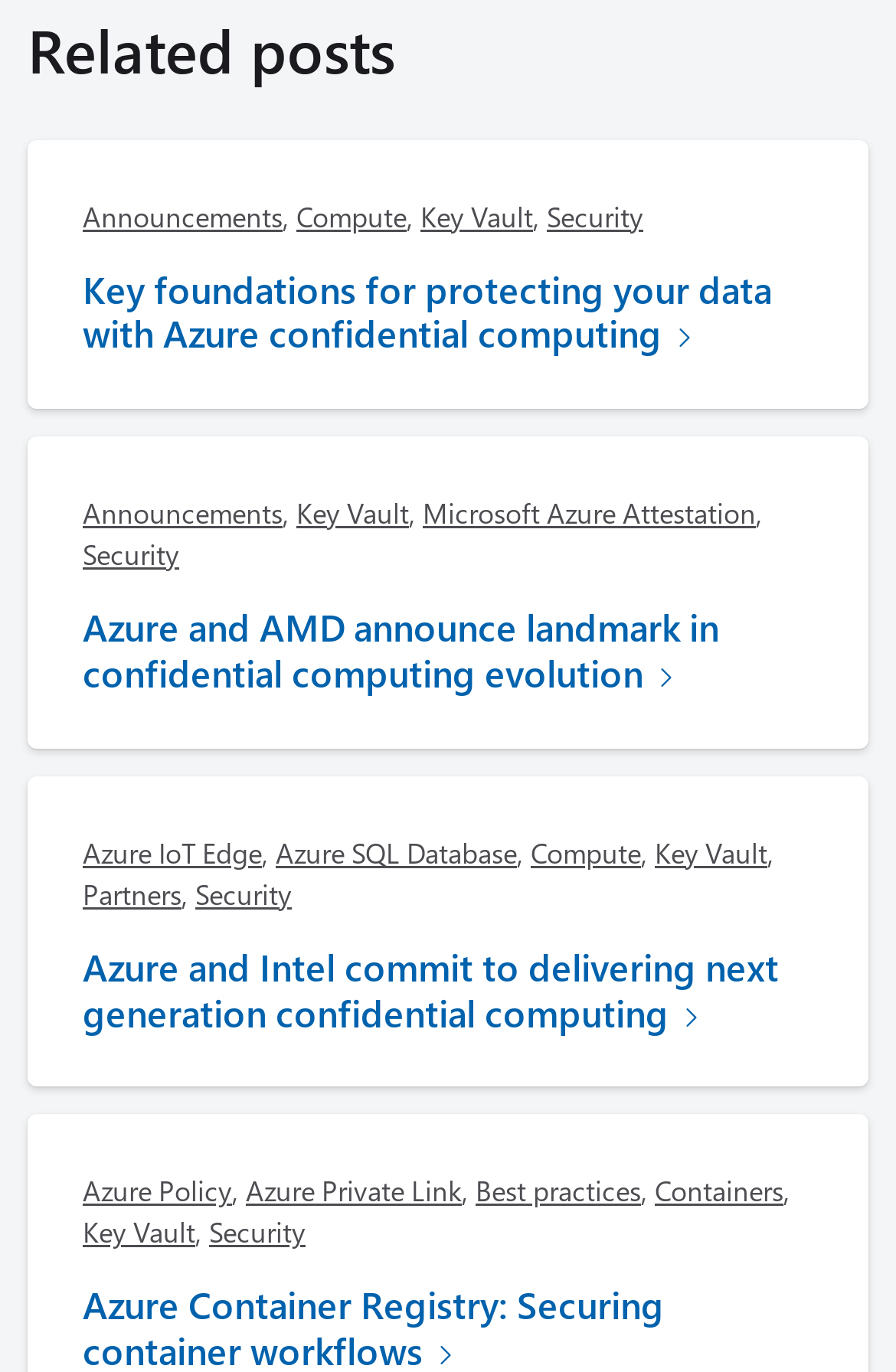Respond with a single word or phrase to the following question:
How many articles are on this webpage?

3